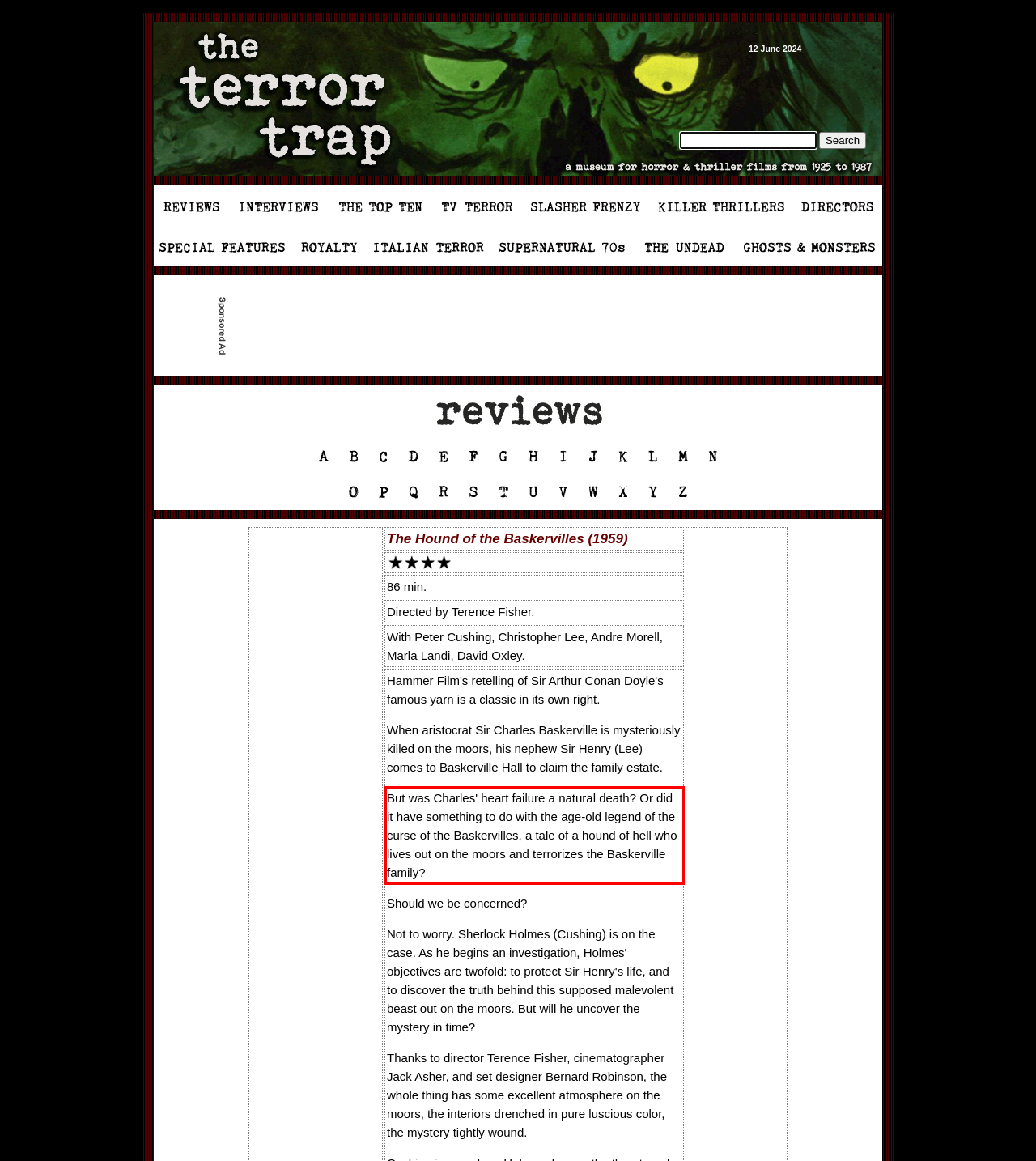Given a webpage screenshot, locate the red bounding box and extract the text content found inside it.

But was Charles' heart failure a natural death? Or did it have something to do with the age-old legend of the curse of the Baskervilles, a tale of a hound of hell who lives out on the moors and terrorizes the Baskerville family?